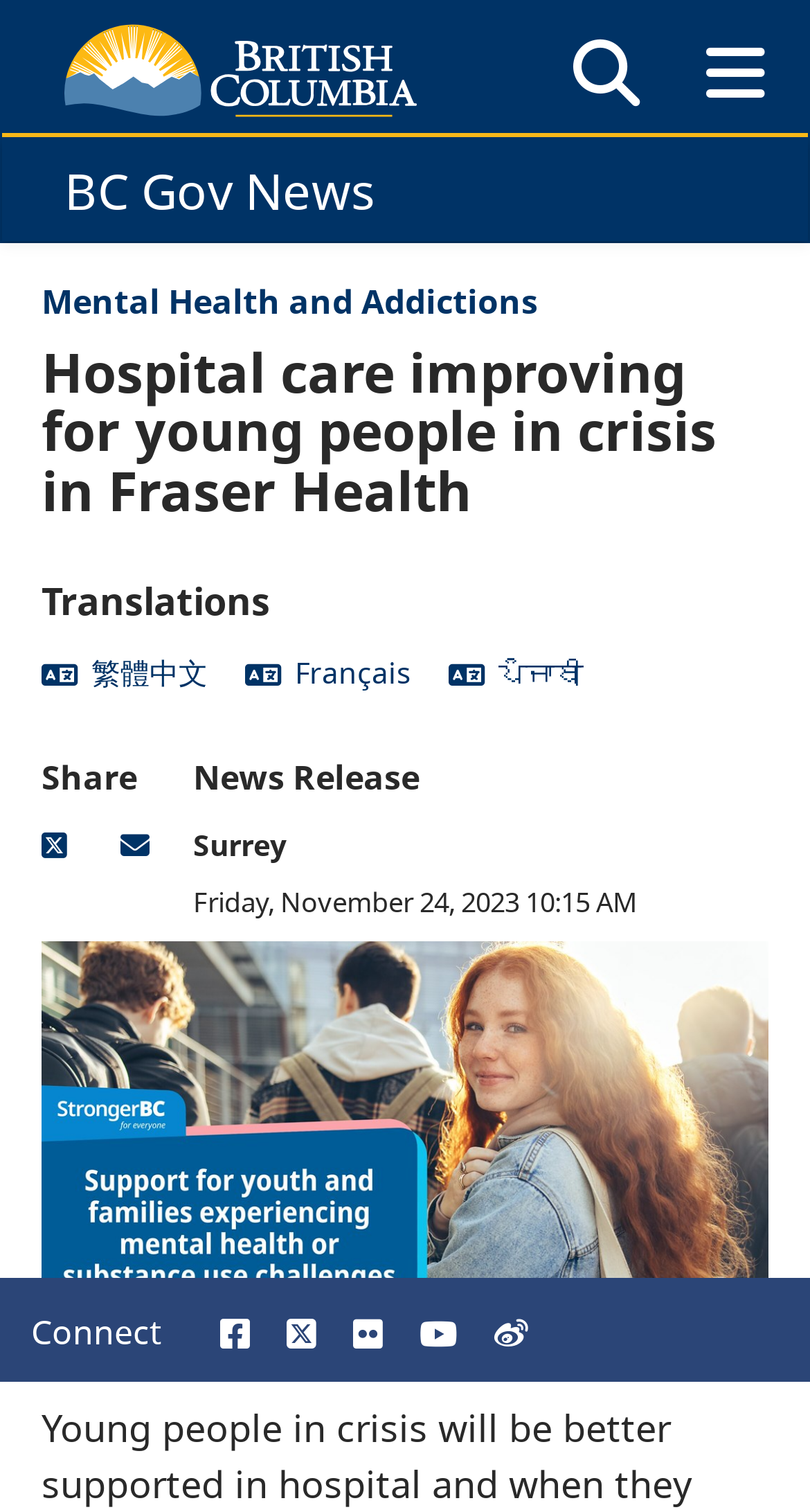What is the date of the news release?
Answer with a single word or phrase by referring to the visual content.

Friday, November 24, 2023